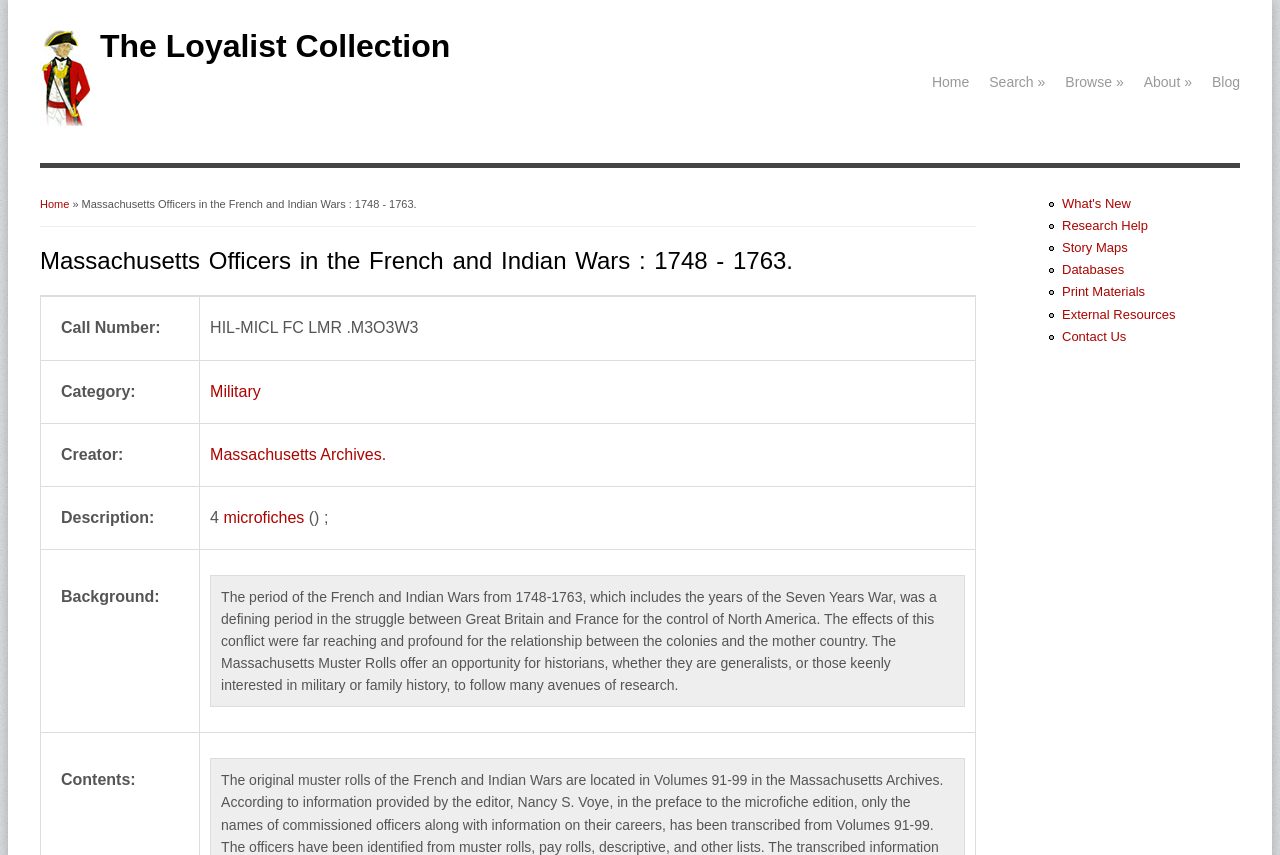Give a short answer to this question using one word or a phrase:
What is the category of the document?

Military